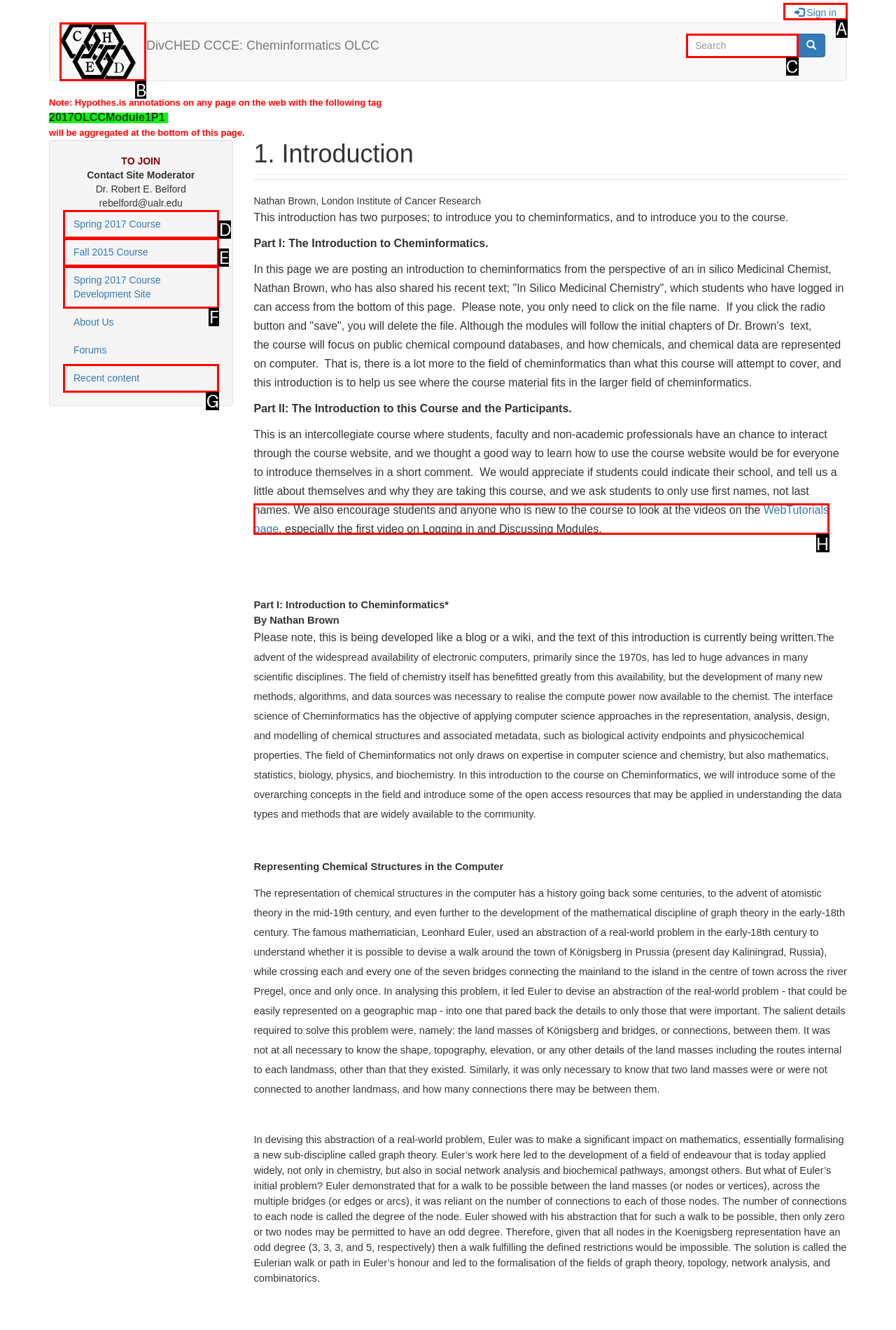From the given options, choose the one to complete the task: Go to Home
Indicate the letter of the correct option.

B